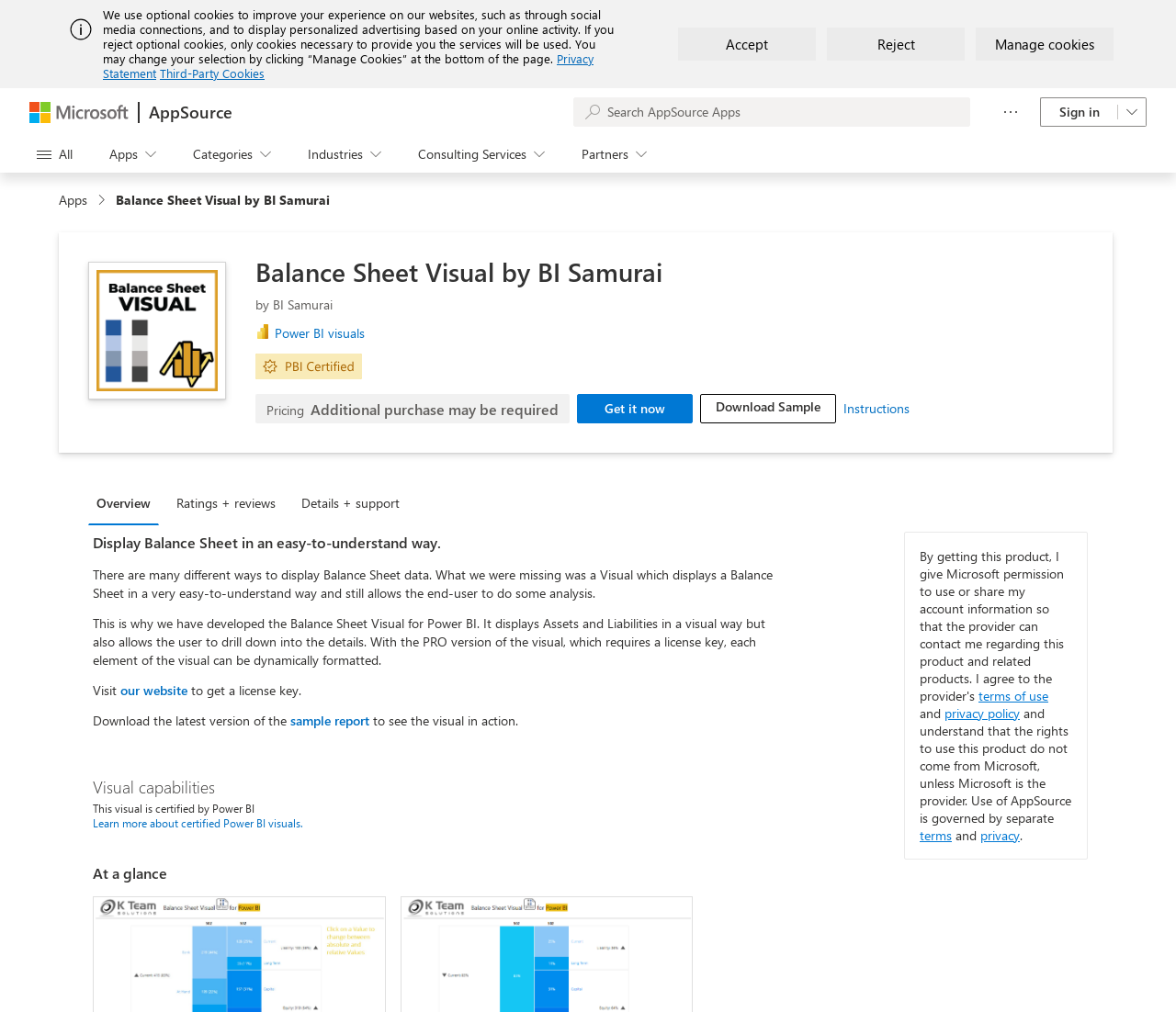Please give a concise answer to this question using a single word or phrase: 
Who is the provider of the Balance Sheet Visual?

BI Samurai